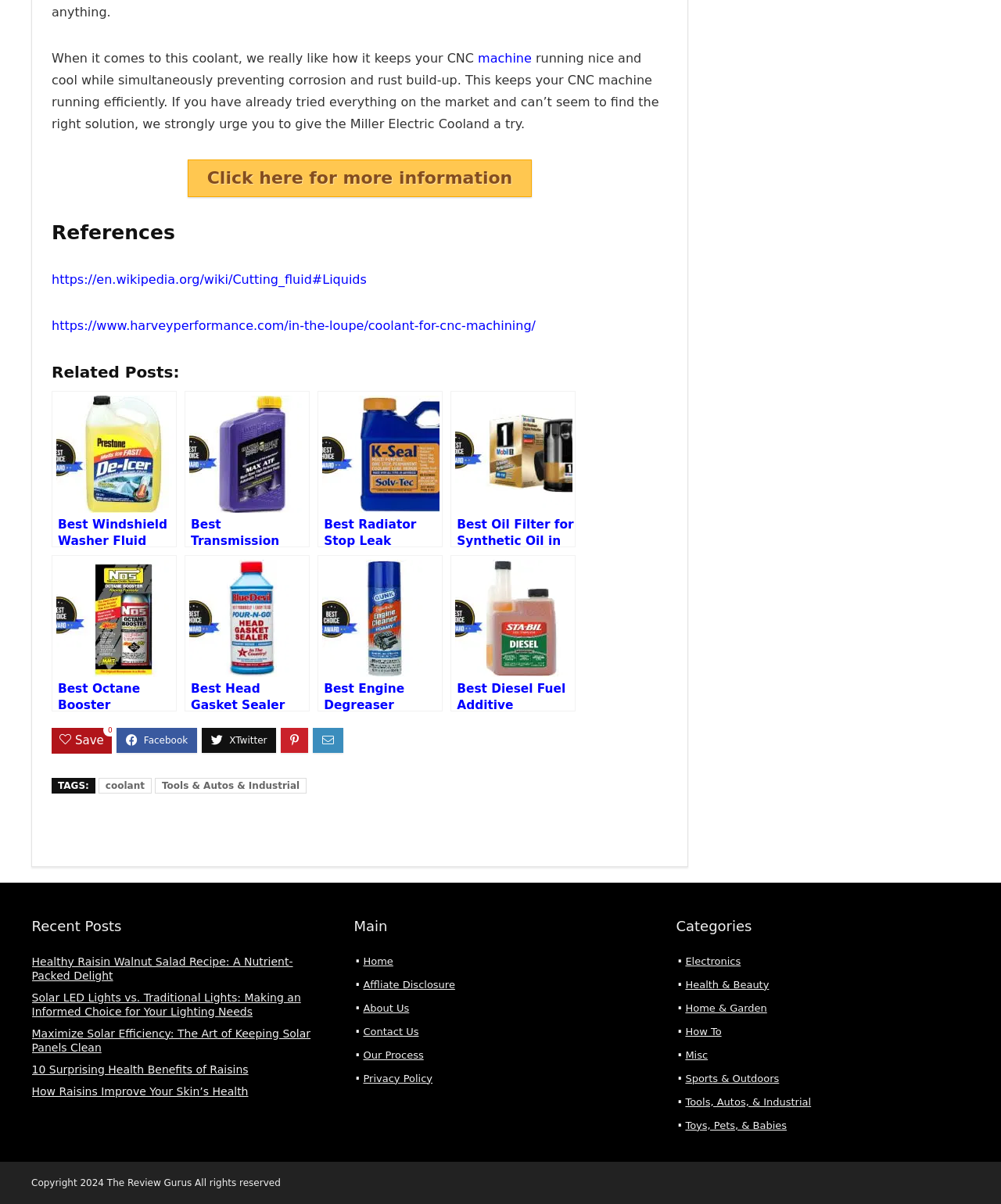Determine the bounding box coordinates for the UI element matching this description: "Privacy Policy".

[0.363, 0.891, 0.432, 0.9]